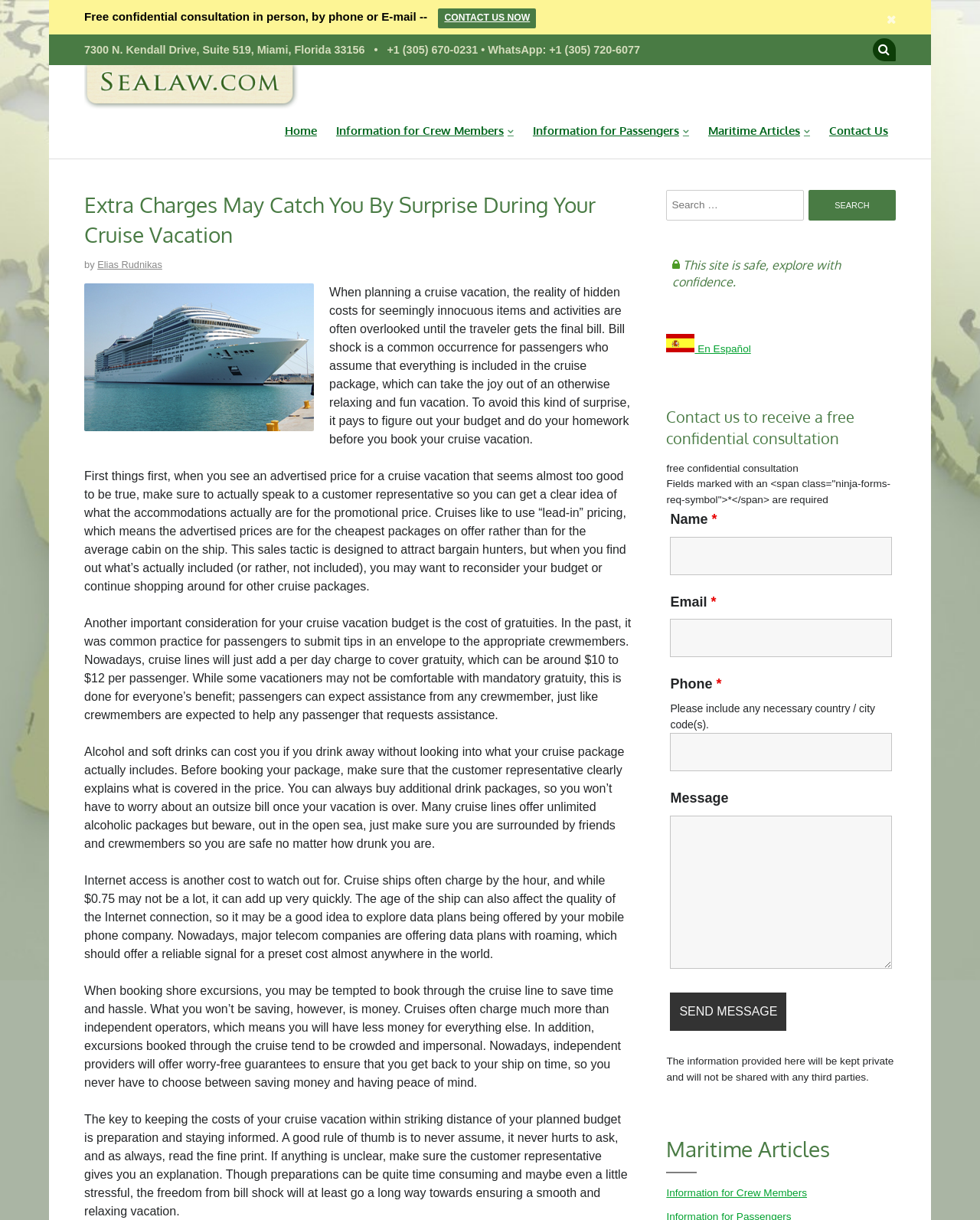Determine the bounding box coordinates of the UI element that matches the following description: "Home". The coordinates should be four float numbers between 0 and 1 in the format [left, top, right, bottom].

[0.291, 0.095, 0.323, 0.12]